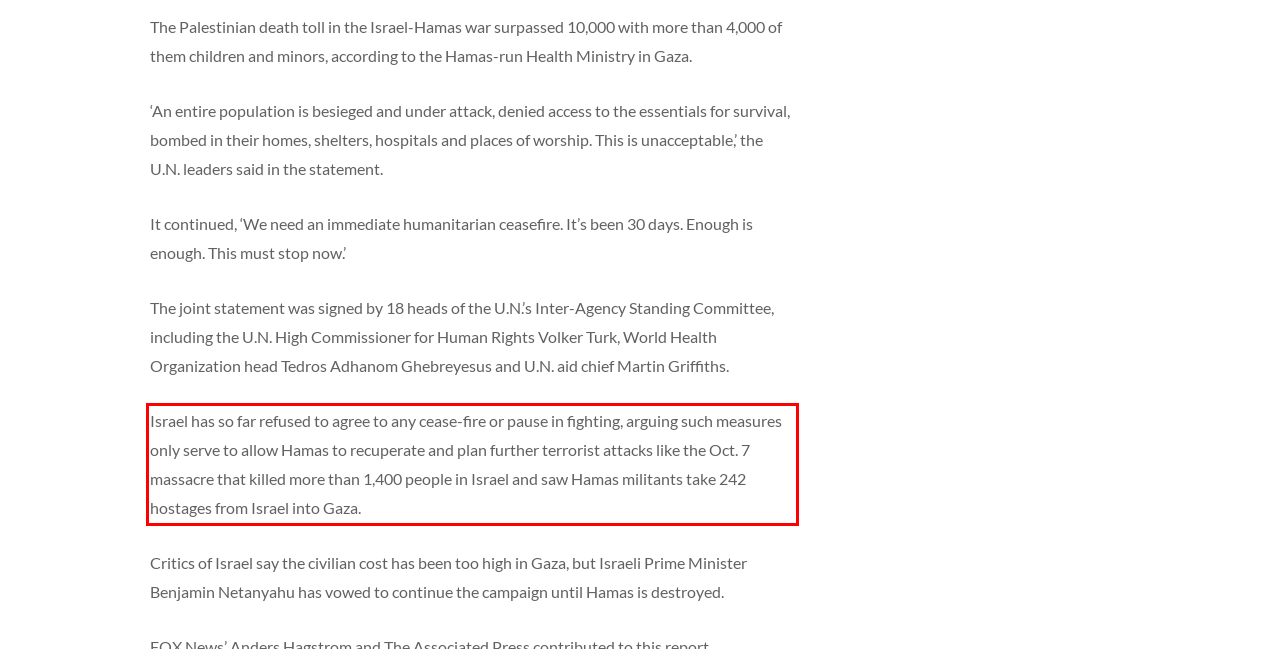Please perform OCR on the UI element surrounded by the red bounding box in the given webpage screenshot and extract its text content.

Israel has so far refused to agree to any cease-fire or pause in fighting, arguing such measures only serve to allow Hamas to recuperate and plan further terrorist attacks like the Oct. 7 massacre that killed more than 1,400 people in Israel and saw Hamas militants take 242 hostages from Israel into Gaza.